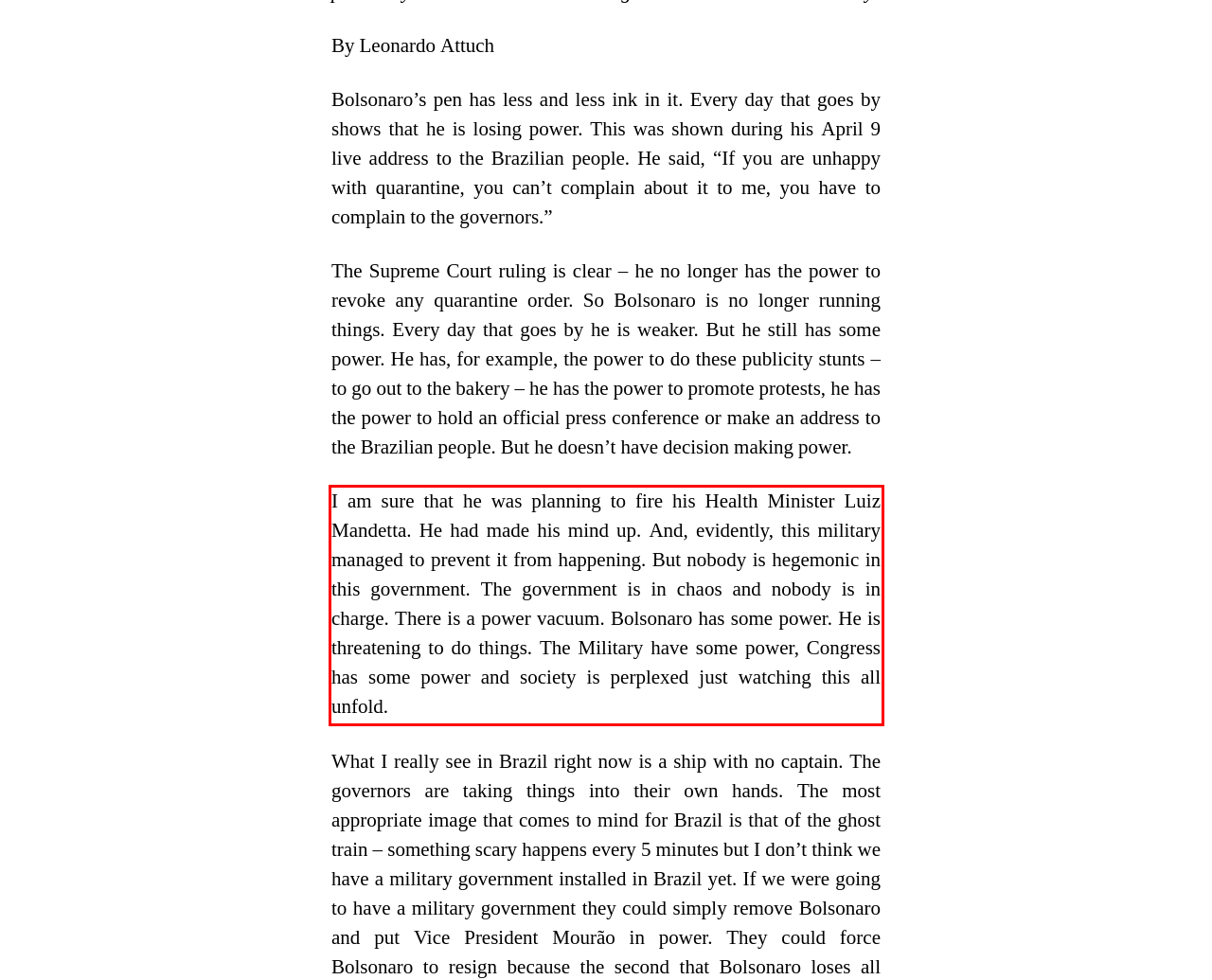Analyze the webpage screenshot and use OCR to recognize the text content in the red bounding box.

I am sure that he was planning to fire his Health Minister Luiz Mandetta. He had made his mind up. And, evidently, this military managed to prevent it from happening. But nobody is hegemonic in this government. The government is in chaos and nobody is in charge. There is a power vacuum. Bolsonaro has some power. He is threatening to do things. The Military have some power, Congress has some power and society is perplexed just watching this all unfold.